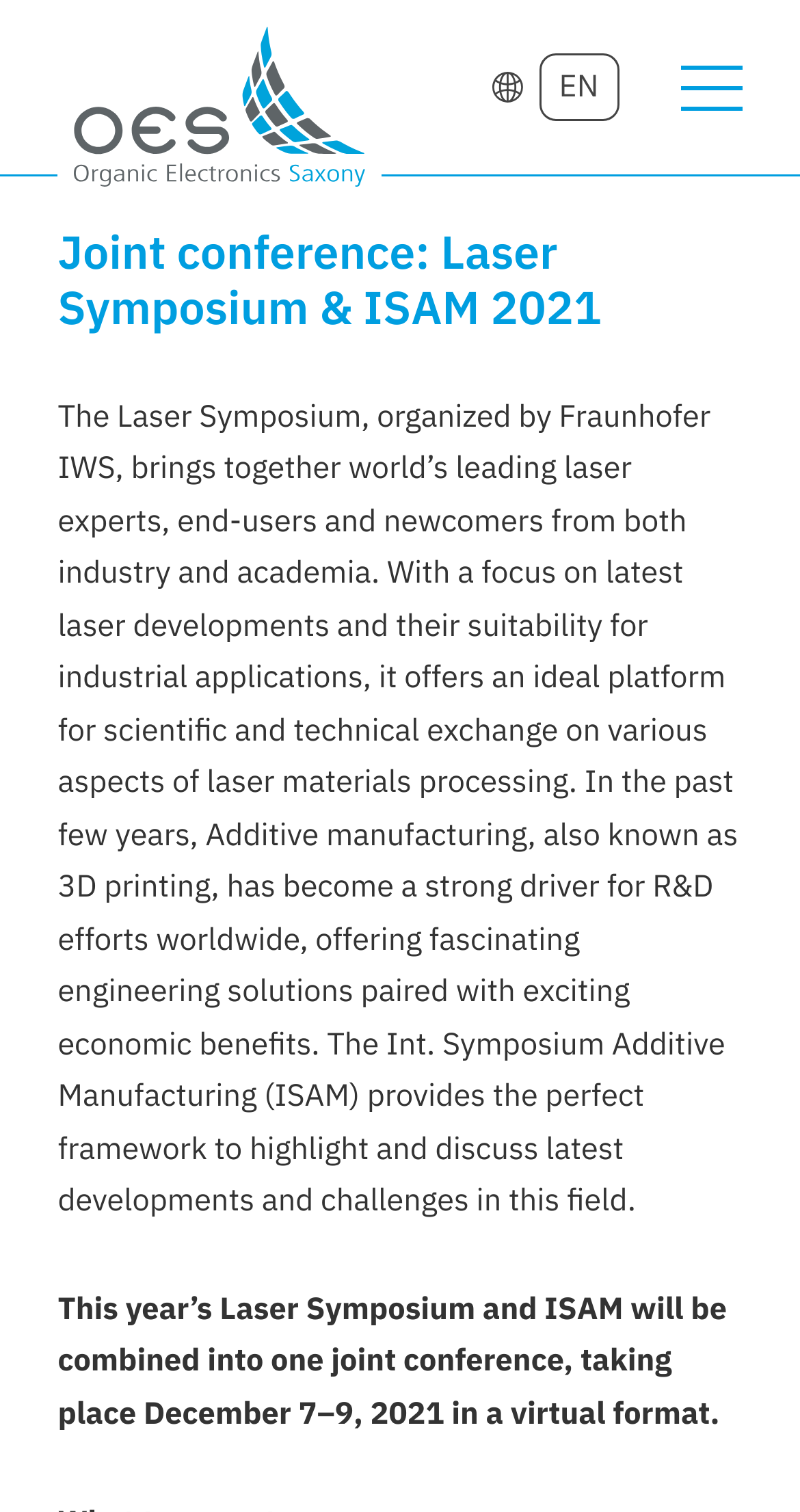Please reply with a single word or brief phrase to the question: 
What is the focus of the Laser Symposium?

latest laser developments